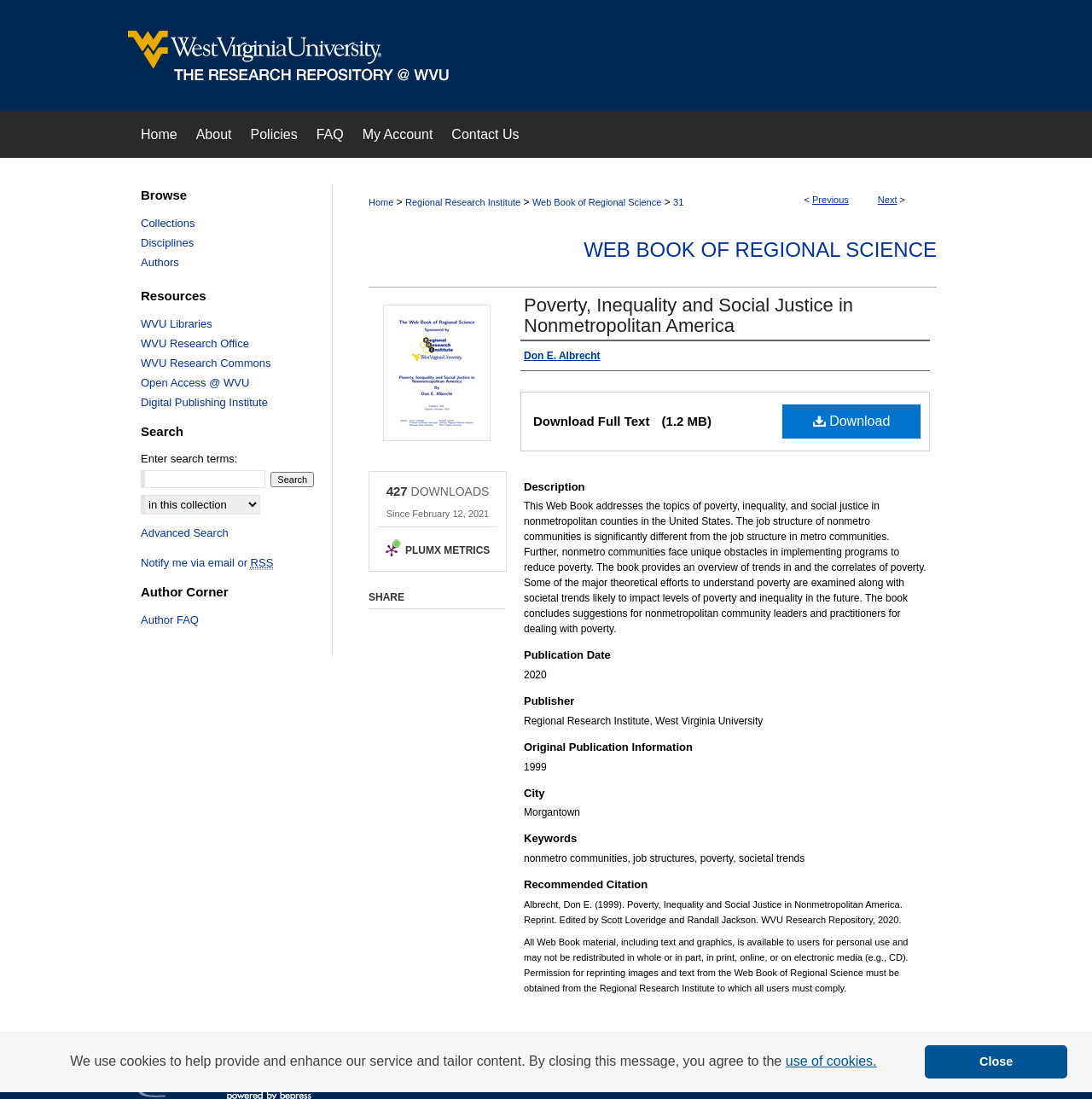Carefully examine the image and provide an in-depth answer to the question: How many downloads has the Web Book had since February 12, 2021?

I found the download count by looking at the StaticText element with the text '427' which is located next to the 'DOWNLOADS' label.